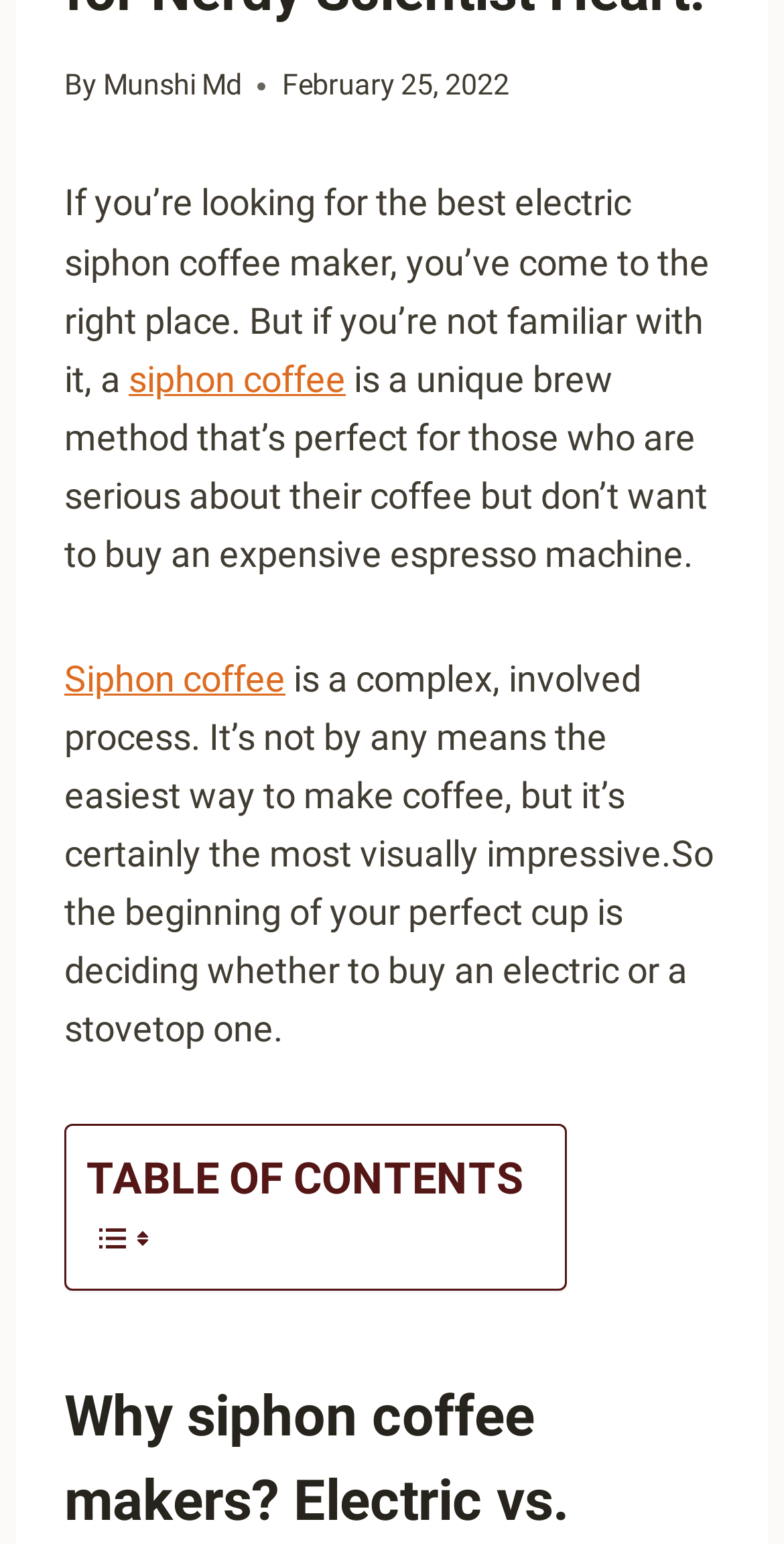Can you find the bounding box coordinates for the UI element given this description: "Munshi Md"? Provide the coordinates as four float numbers between 0 and 1: [left, top, right, bottom].

[0.131, 0.044, 0.308, 0.067]